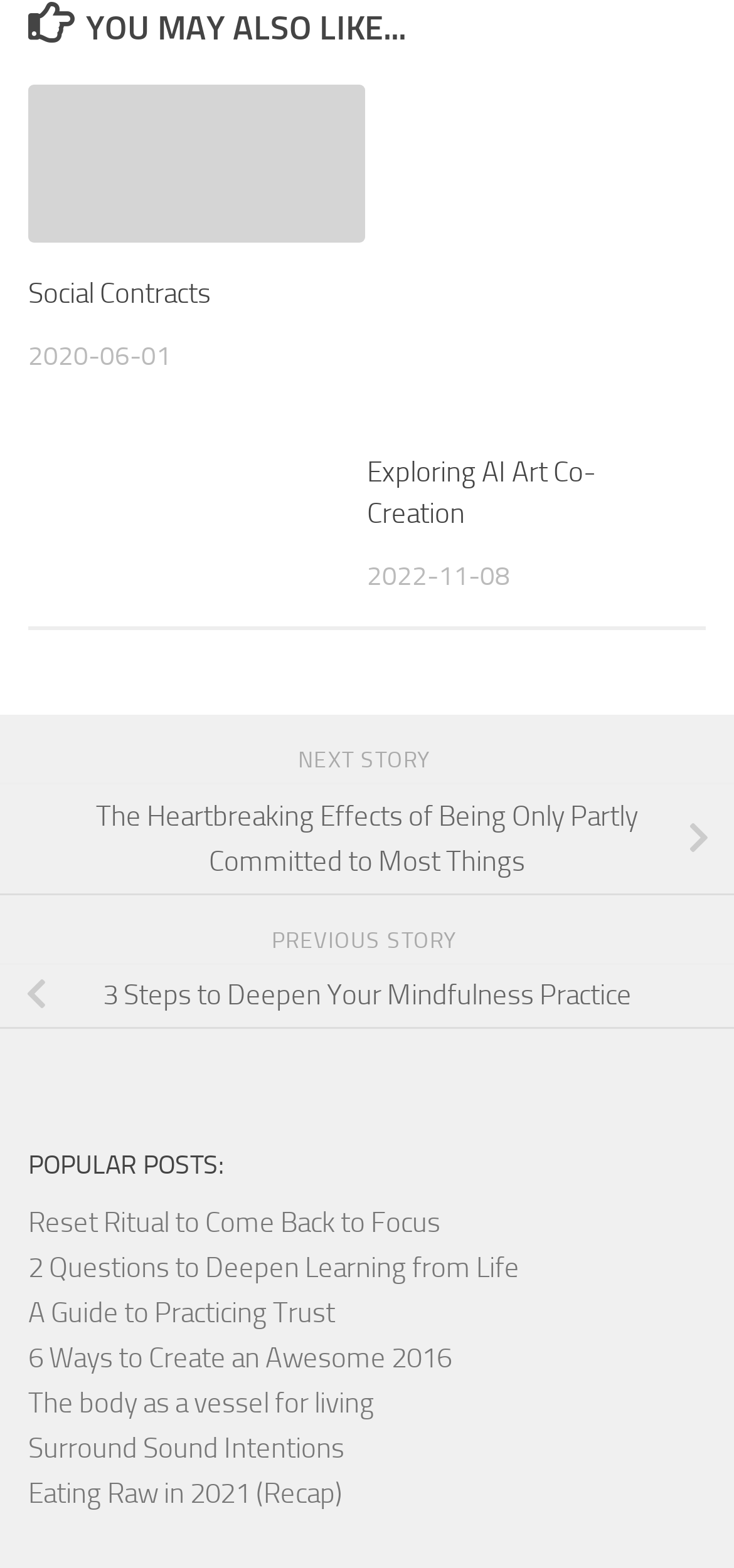Locate the bounding box coordinates of the element that needs to be clicked to carry out the instruction: "view the popular post about Reset Ritual to Come Back to Focus". The coordinates should be given as four float numbers ranging from 0 to 1, i.e., [left, top, right, bottom].

[0.038, 0.769, 0.6, 0.791]